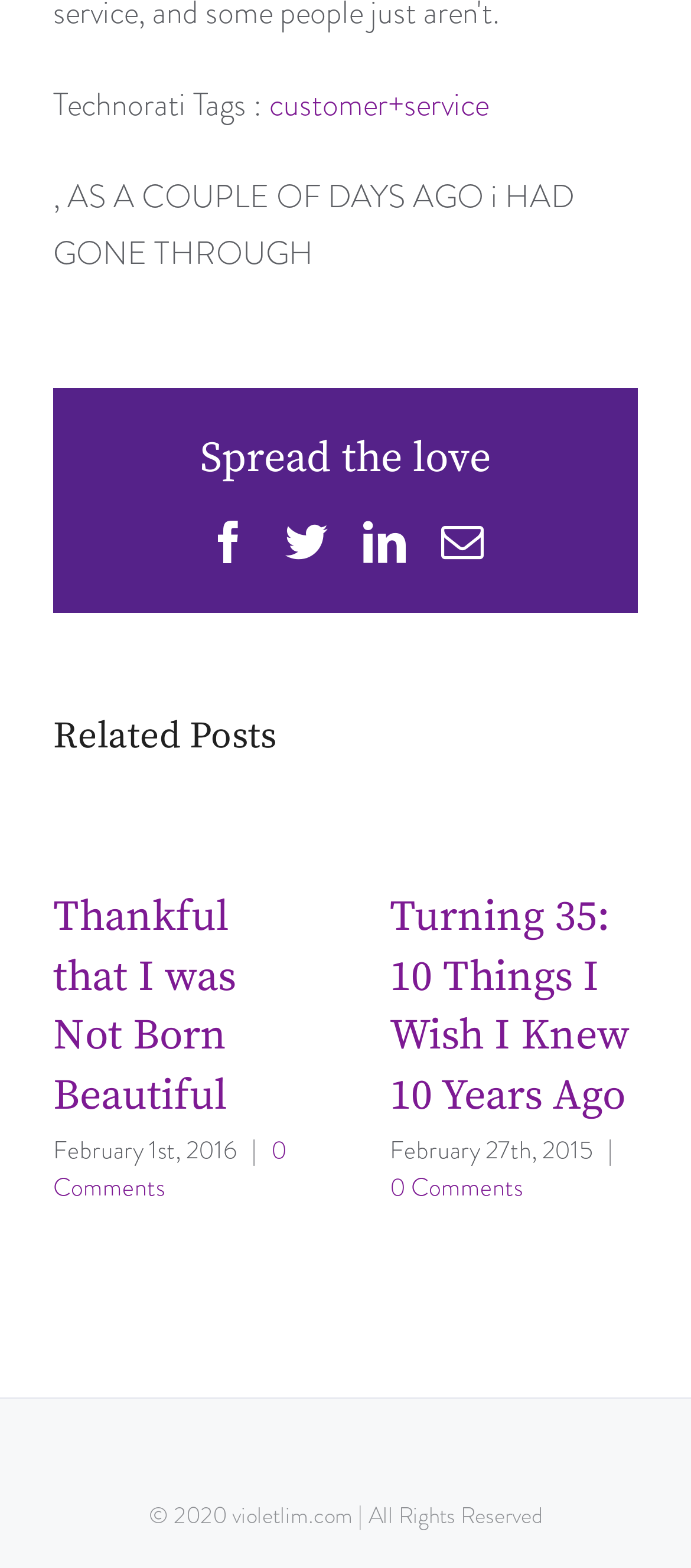Find the bounding box coordinates of the clickable area that will achieve the following instruction: "Click on Facebook".

[0.3, 0.332, 0.362, 0.359]